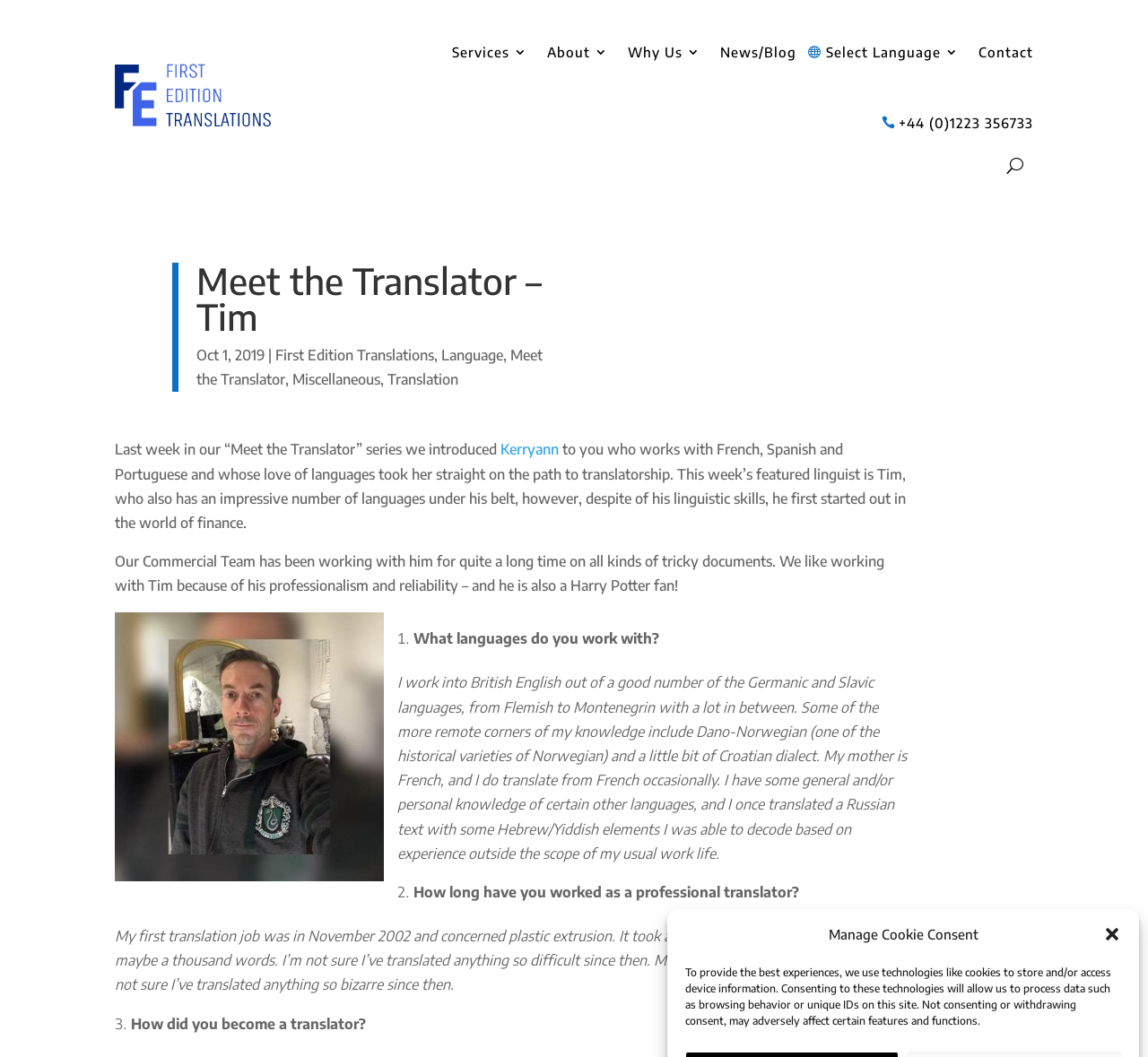What is the topic of the first translation job Tim did?
Based on the image, give a concise answer in the form of a single word or short phrase.

Plastic extrusion